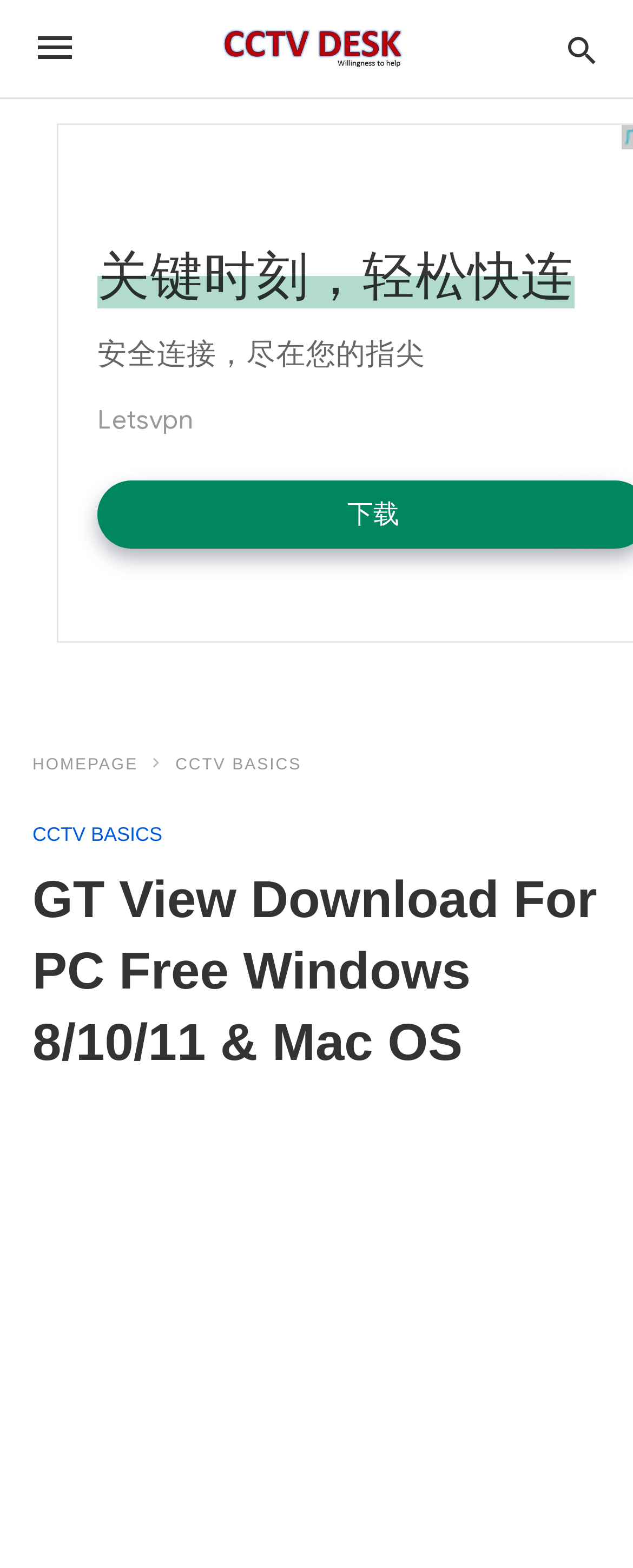Respond with a single word or short phrase to the following question: 
How many navigation links are on the top of the page?

3